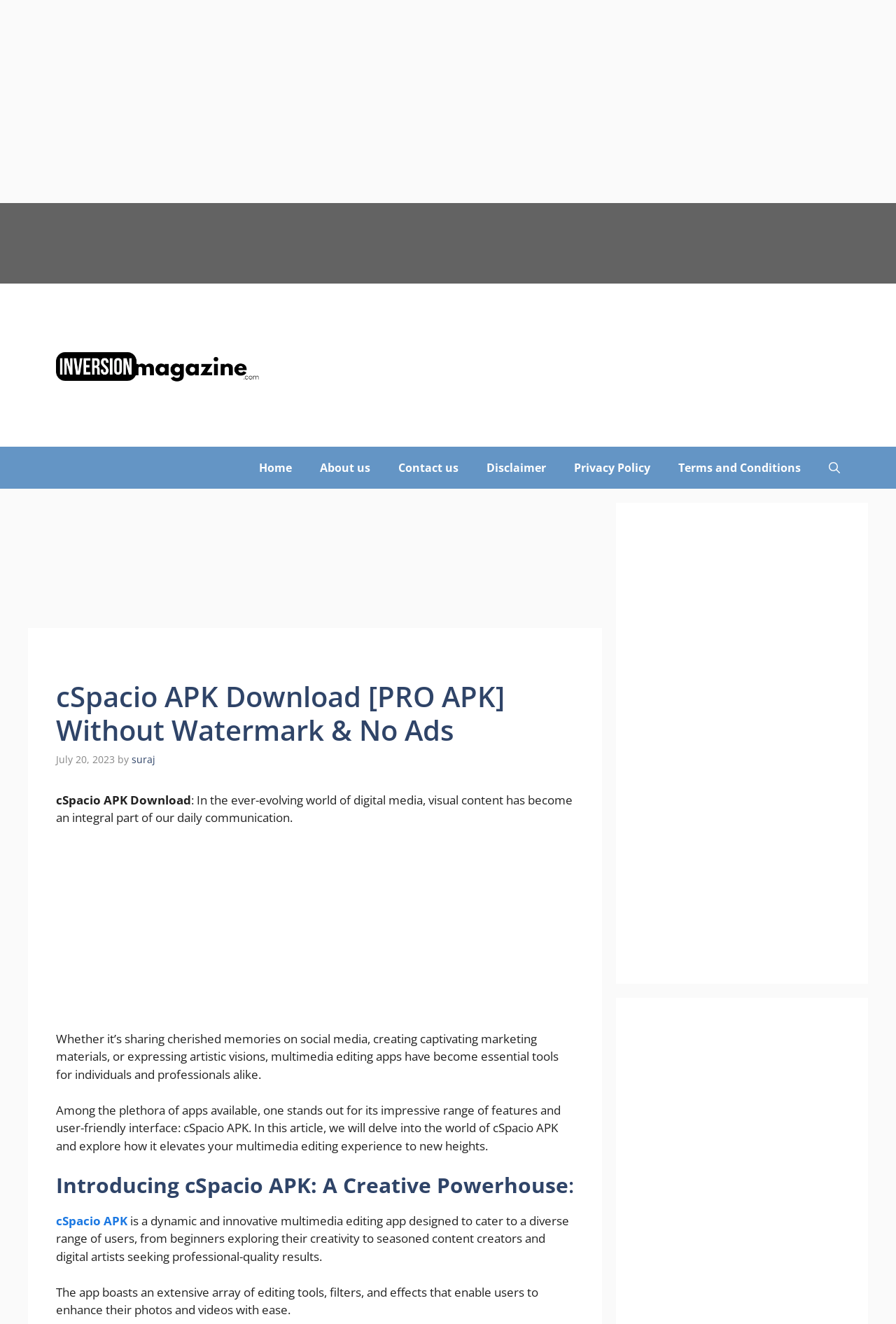What is the purpose of cSpacio APK?
Please provide a comprehensive answer based on the information in the image.

I found the answer by looking at the static text element with the text 'Whether it’s sharing cherished memories on social media, creating captivating marketing materials, or expressing artistic visions, multimedia editing apps have become essential tools...', which suggests that cSpacio APK is a multimedia editing app.